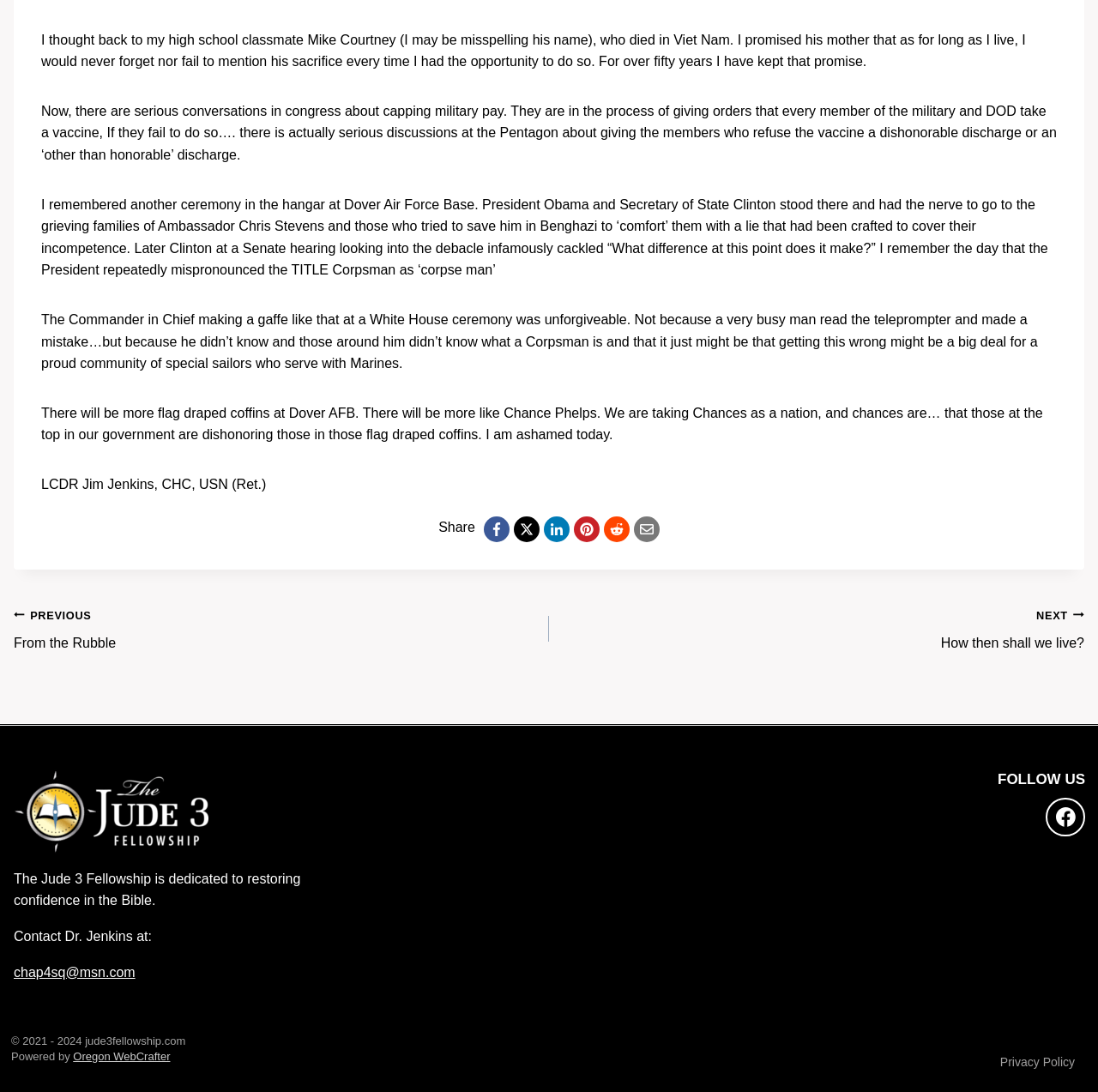What is the name of the website's developer?
Please respond to the question with a detailed and well-explained answer.

The webpage's footer section includes a 'Powered by' statement, which credits Oregon WebCrafter as the website's developer.